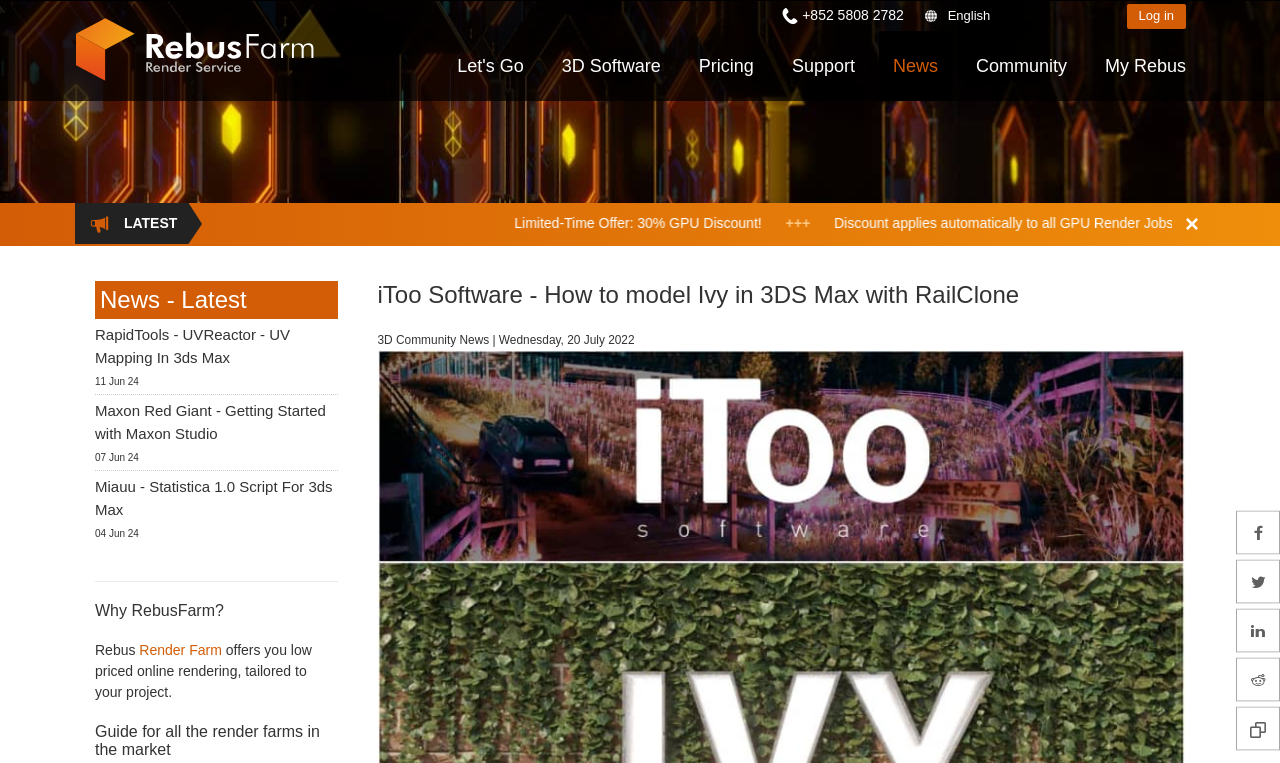What social media platforms are available?
Utilize the information in the image to give a detailed answer to the question.

The social media platforms can be found in the links at the bottom right corner of the webpage, which are labeled as 'sidebar_facebook', 'sidebar_twitter', 'sidebar_linkedin', and 'sidebar_reddit'.